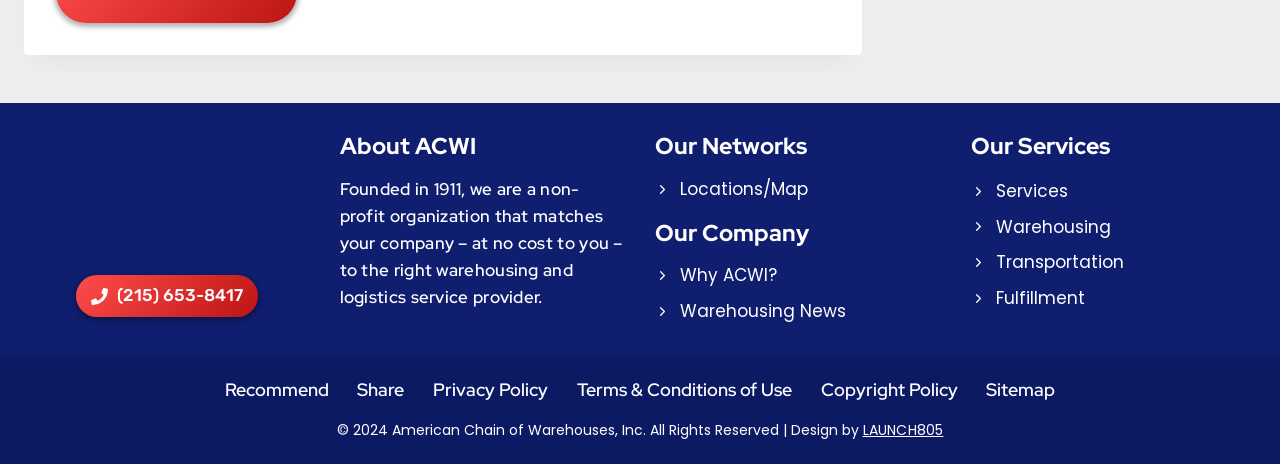Determine the bounding box coordinates of the region that needs to be clicked to achieve the task: "Read about the company's history".

[0.265, 0.288, 0.488, 0.347]